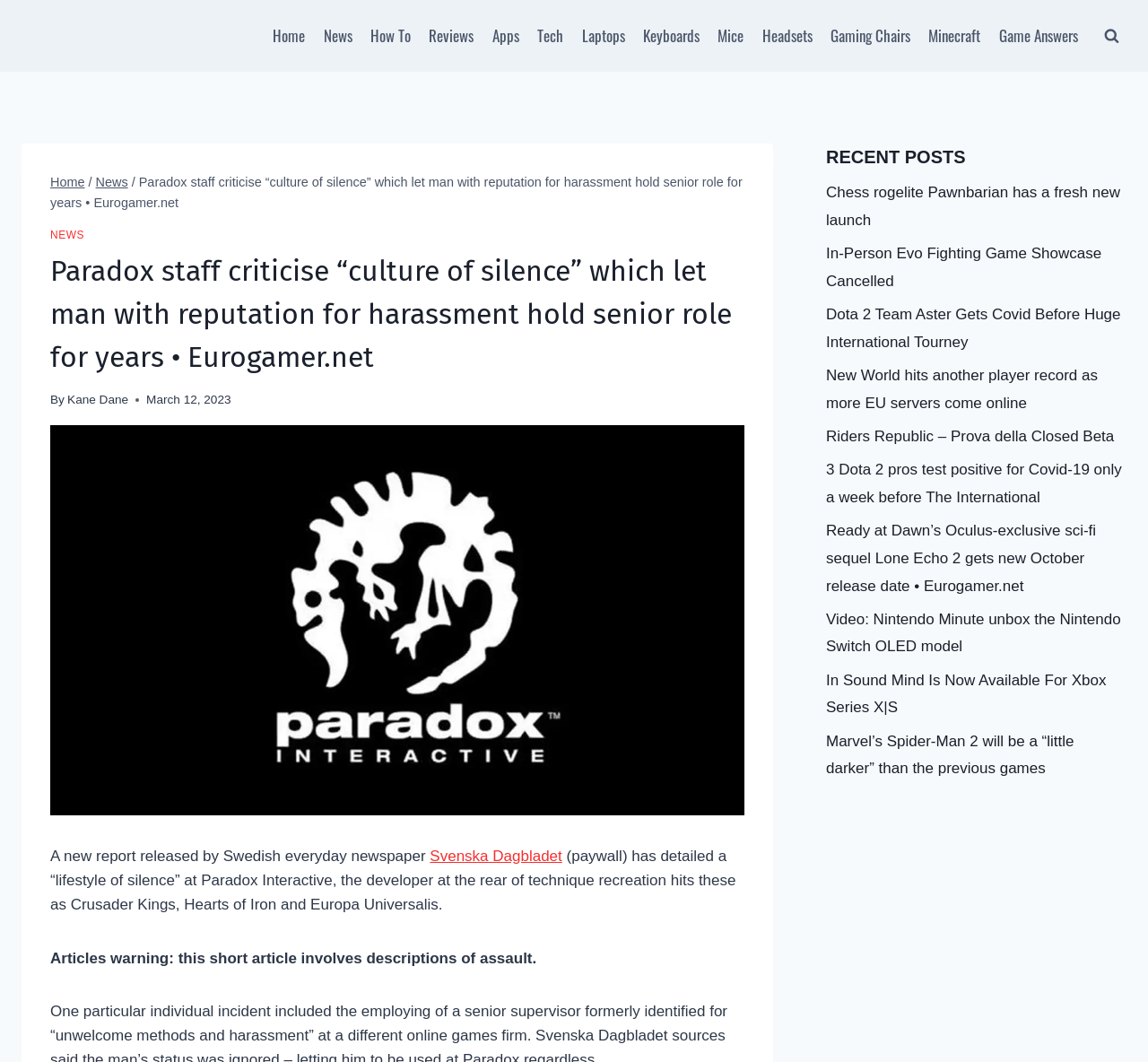Please provide the bounding box coordinates for the element that needs to be clicked to perform the following instruction: "Check the recent post 'Chess rogelite Pawnbarian has a fresh new launch'". The coordinates should be given as four float numbers between 0 and 1, i.e., [left, top, right, bottom].

[0.72, 0.173, 0.976, 0.215]